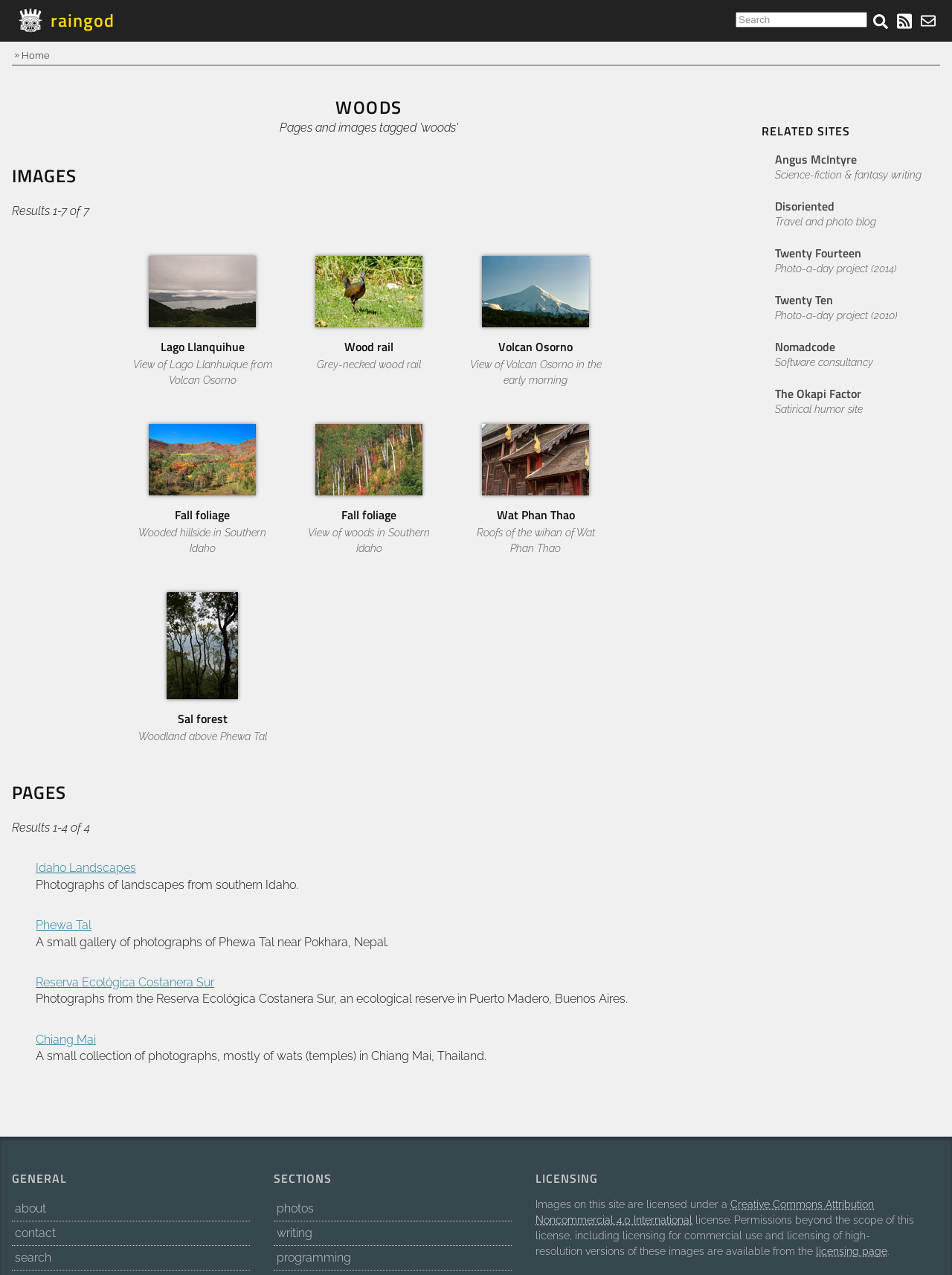Please provide a short answer using a single word or phrase for the question:
What is the name of the website?

Raingod